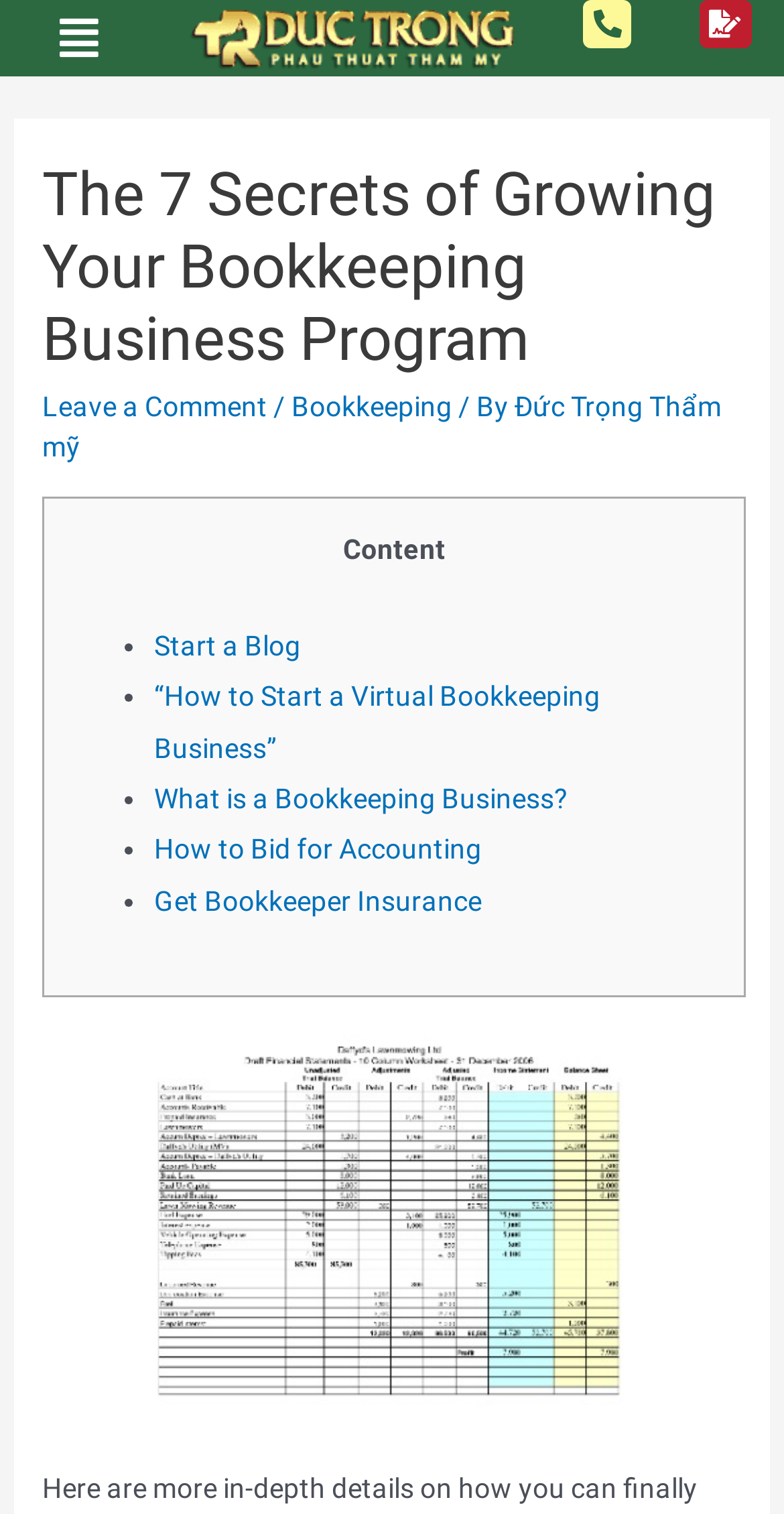Find and specify the bounding box coordinates that correspond to the clickable region for the instruction: "Click the 'Start a Blog' link".

[0.197, 0.415, 0.384, 0.437]